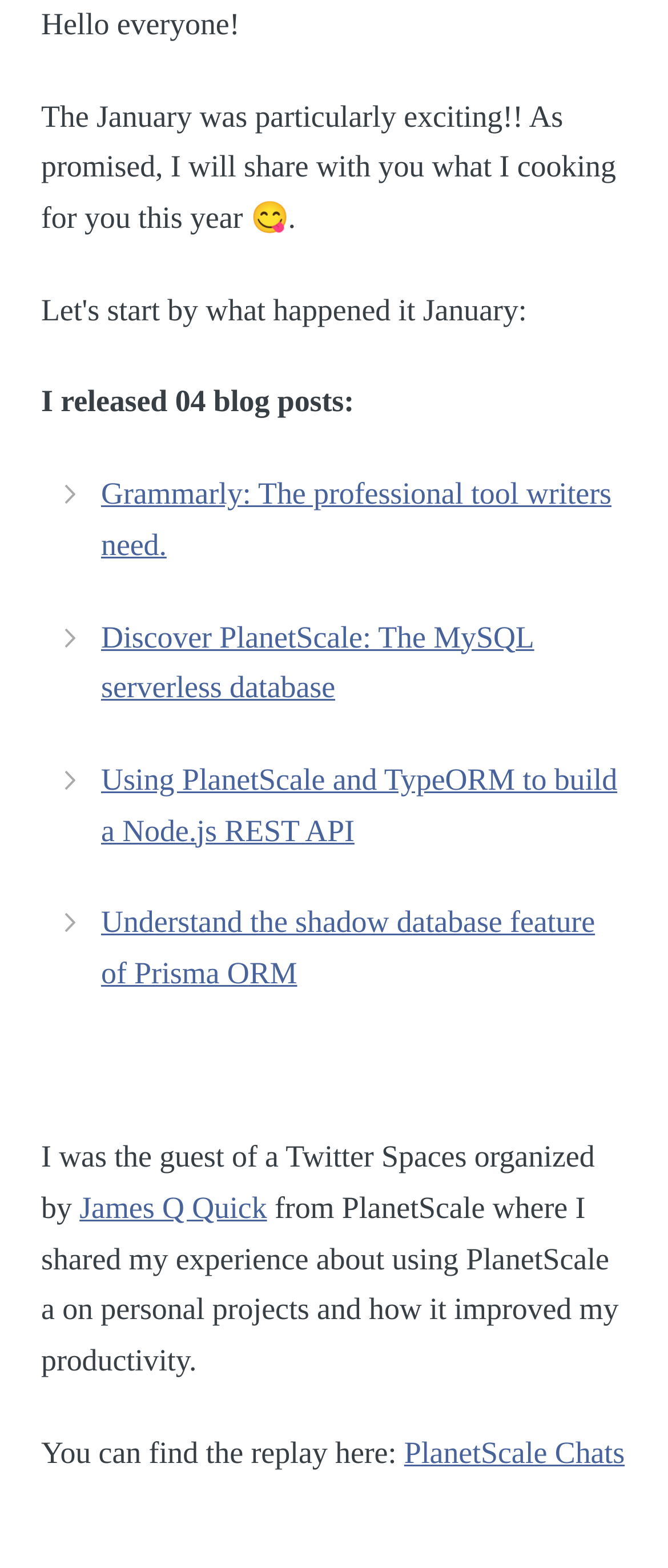Given the description: "James Q Quick", determine the bounding box coordinates of the UI element. The coordinates should be formatted as four float numbers between 0 and 1, [left, top, right, bottom].

[0.119, 0.759, 0.4, 0.781]